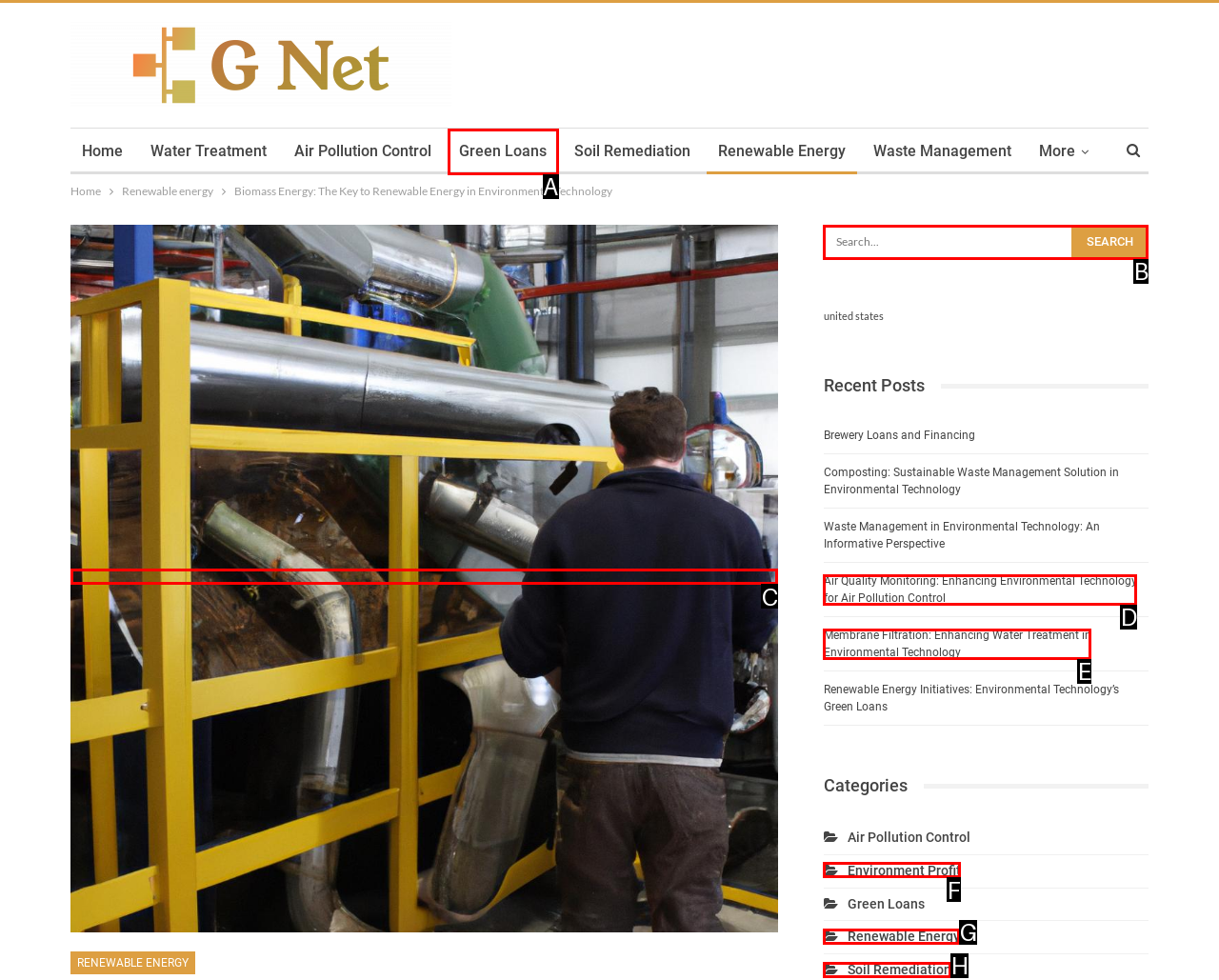With the provided description: name="s" placeholder="Search..." title="Search for:", select the most suitable HTML element. Respond with the letter of the selected option.

B